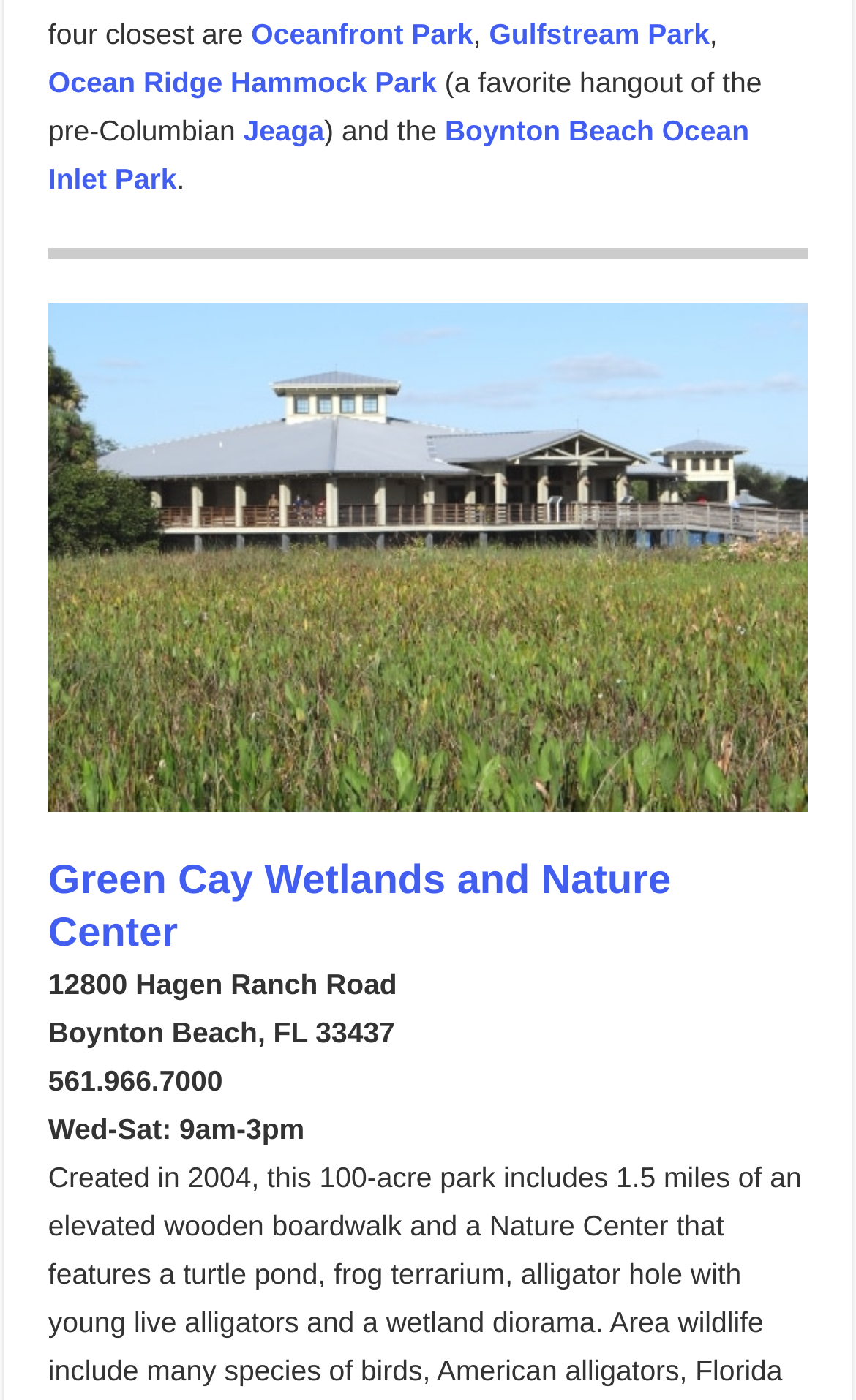Identify the coordinates of the bounding box for the element described below: "Boynton Beach Ocean Inlet Park". Return the coordinates as four float numbers between 0 and 1: [left, top, right, bottom].

[0.056, 0.157, 0.615, 0.181]